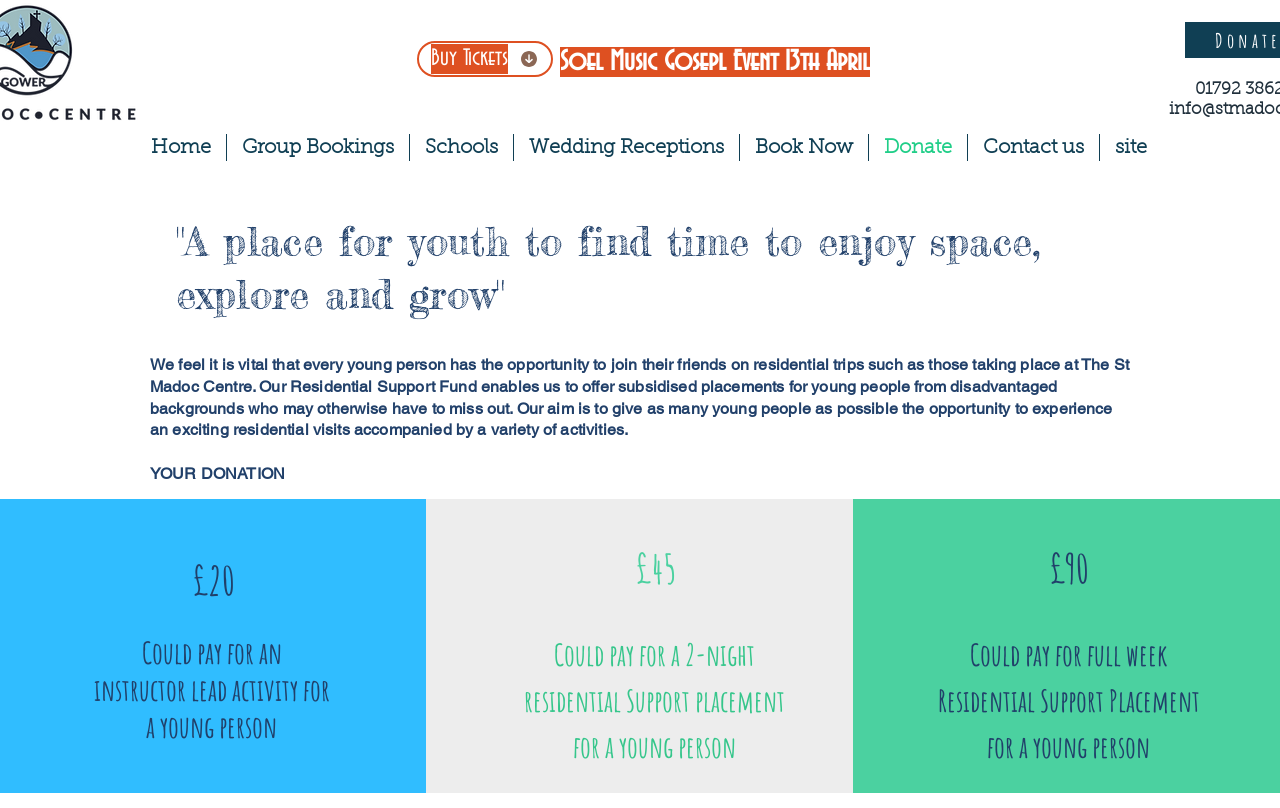Based on the image, please elaborate on the answer to the following question:
How many navigation links are available on the webpage?

The webpage has a navigation section with 9 links, including 'Home', 'Group Bookings', 'Schools', 'Wedding Receptions', 'Book Now', 'Donate', 'Contact us', and 'Site'.